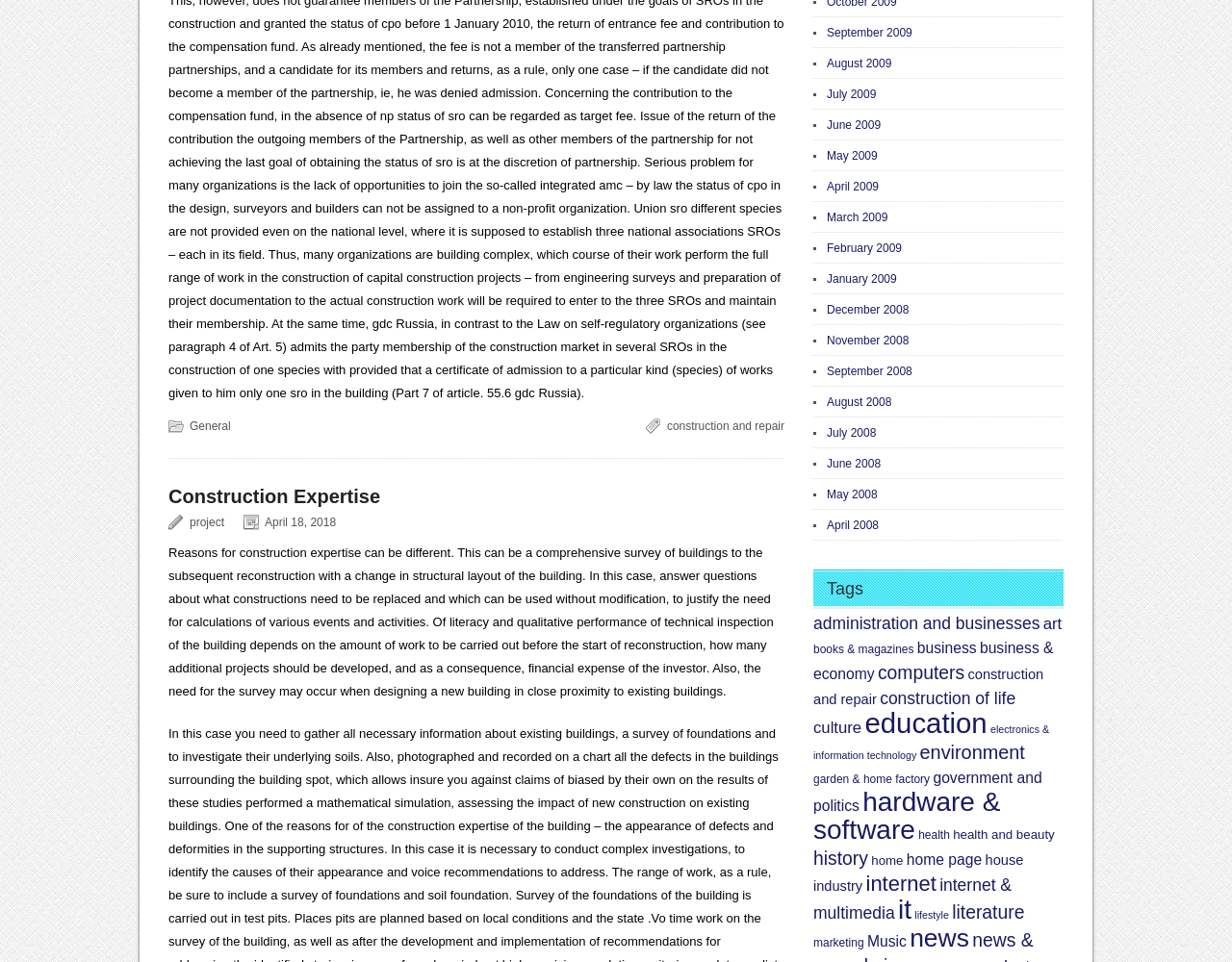Reply to the question with a single word or phrase:
What is the main topic of the webpage?

Construction Expertise